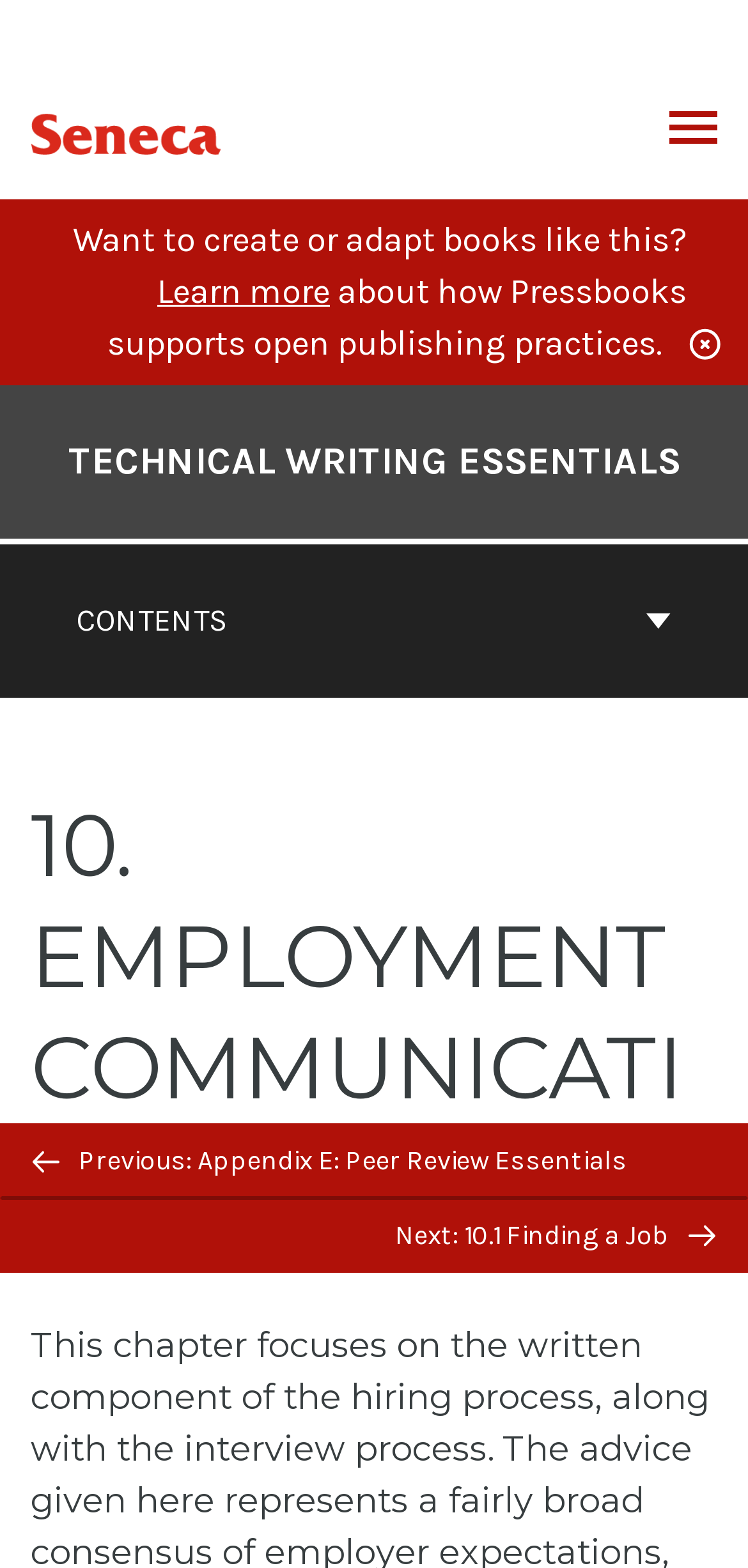Answer the question with a single word or phrase: 
What is the text of the first link on the webpage?

Seneca Polytechnic Pressbooks System